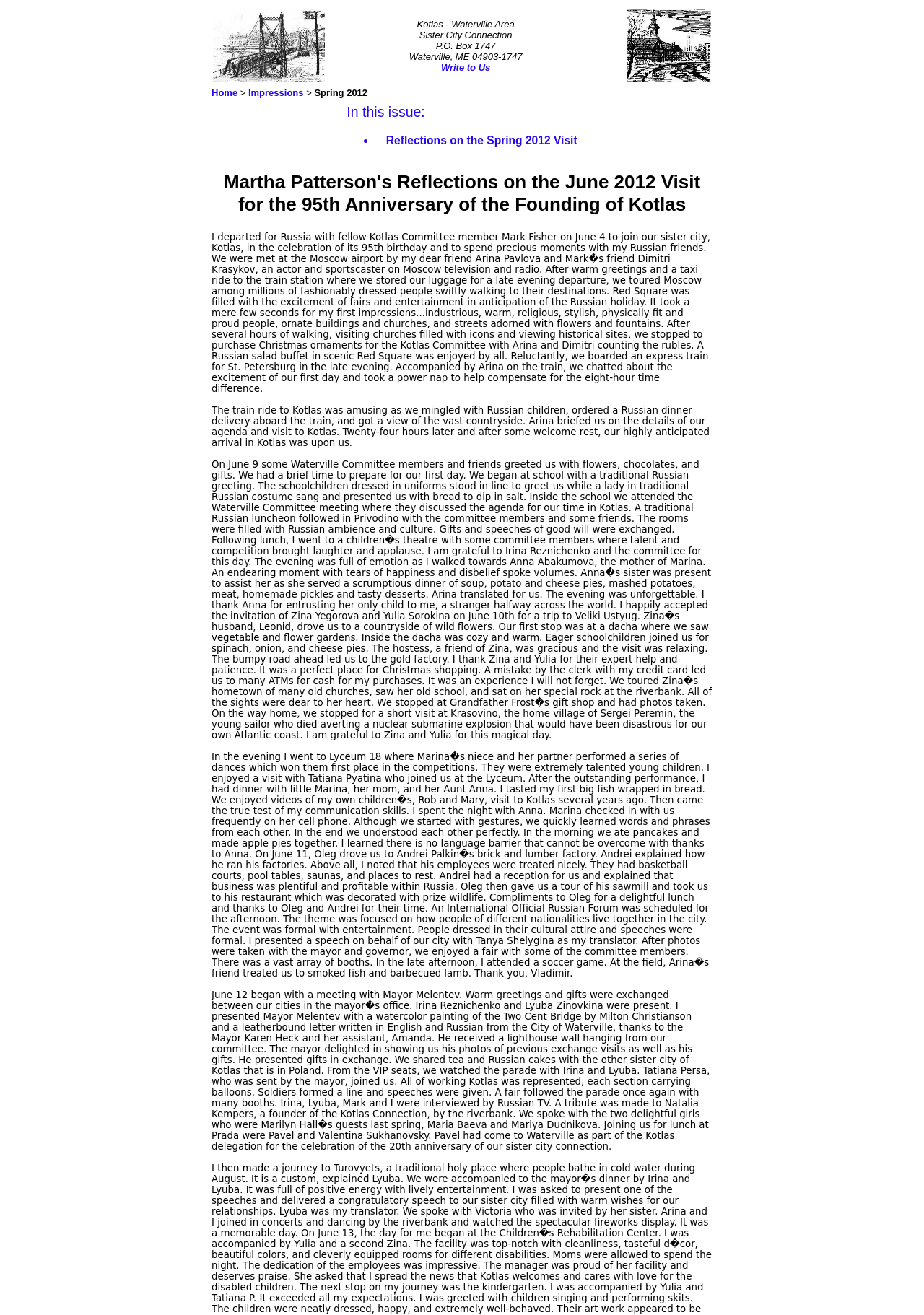Determine the bounding box coordinates in the format (top-left x, top-left y, bottom-right x, bottom-right y). Ensure all values are floating point numbers between 0 and 1. Identify the bounding box of the UI element described by: Write to Us

[0.477, 0.047, 0.531, 0.055]